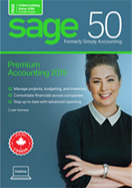Explain the details of the image comprehensively.

This image showcases the cover of "Sage 50," formerly known as Simply Accounting, for the year 2019. The design is vibrant, featuring a prominent green background with the Sage logo at the top. The cover highlights the software's premium accounting capabilities, as indicated by the title "Premium Accounting 2019" prominently displayed. Below this, key features are listed, suggesting it can help manage projects, budgeting, and inventory, while also consolidating financials across organizations and providing advanced reporting features. To the right, a professional woman smiles confidently, embodying the user-friendly nature of the software. A seal indicating compliance or certification adds credibility to the product. This cover effectively communicates the software's purpose and benefits, targeting small to medium-sized businesses looking for comprehensive accounting solutions.